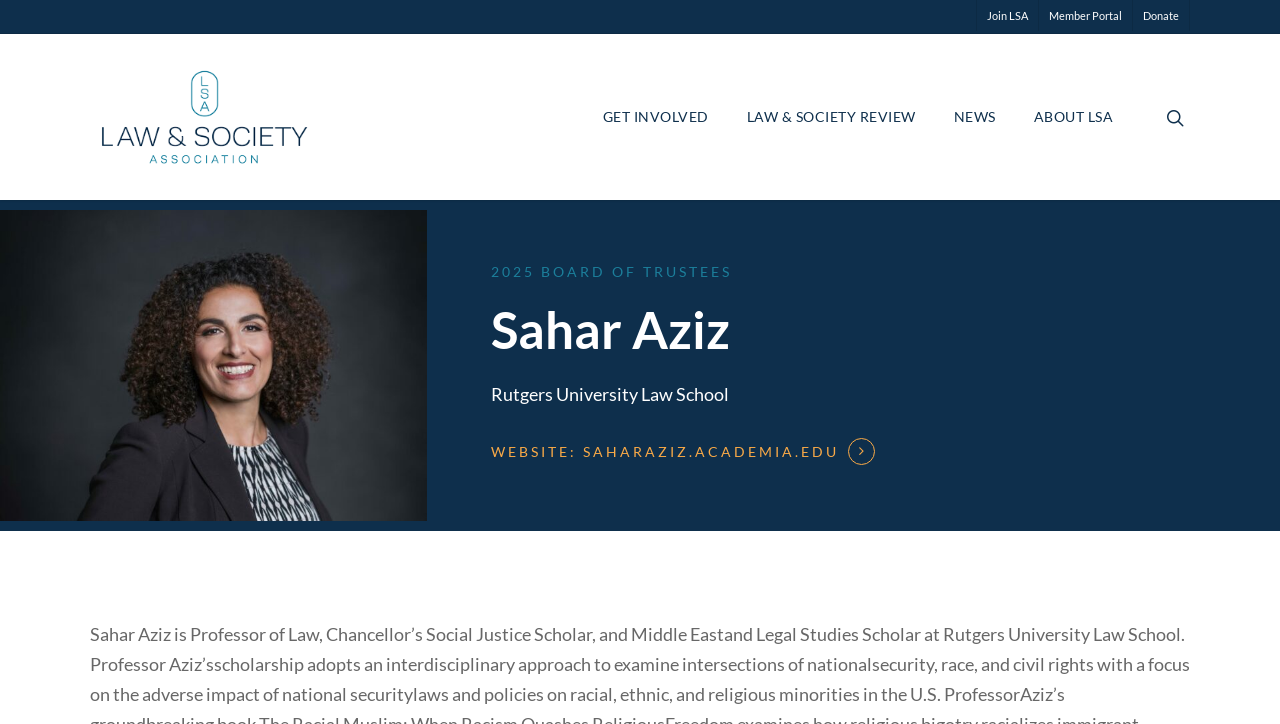What is the title of the section below the navigation bar?
Using the visual information, respond with a single word or phrase.

2025 BOARD OF TRUSTEES